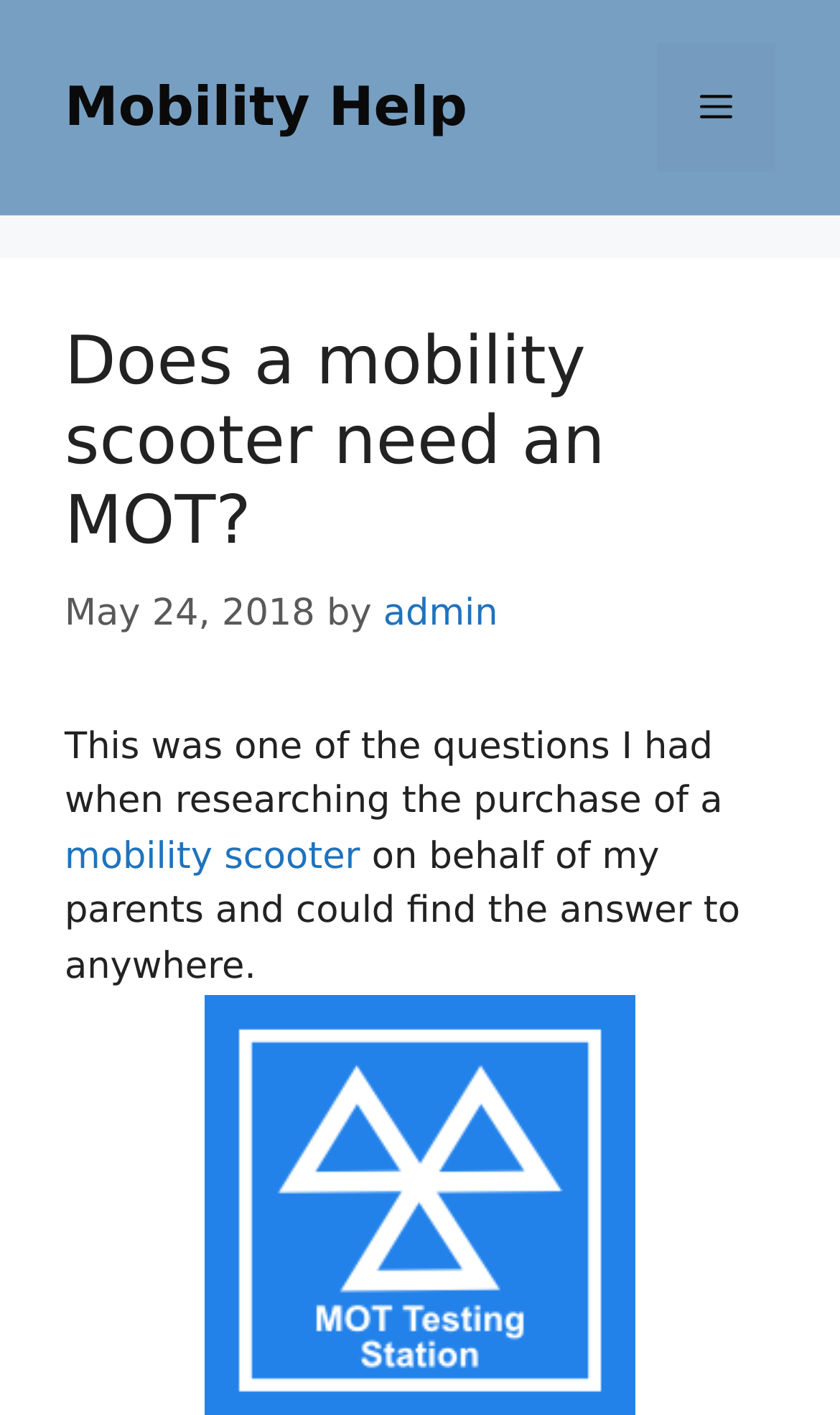What is the topic of the article?
Provide a short answer using one word or a brief phrase based on the image.

mobility scooter